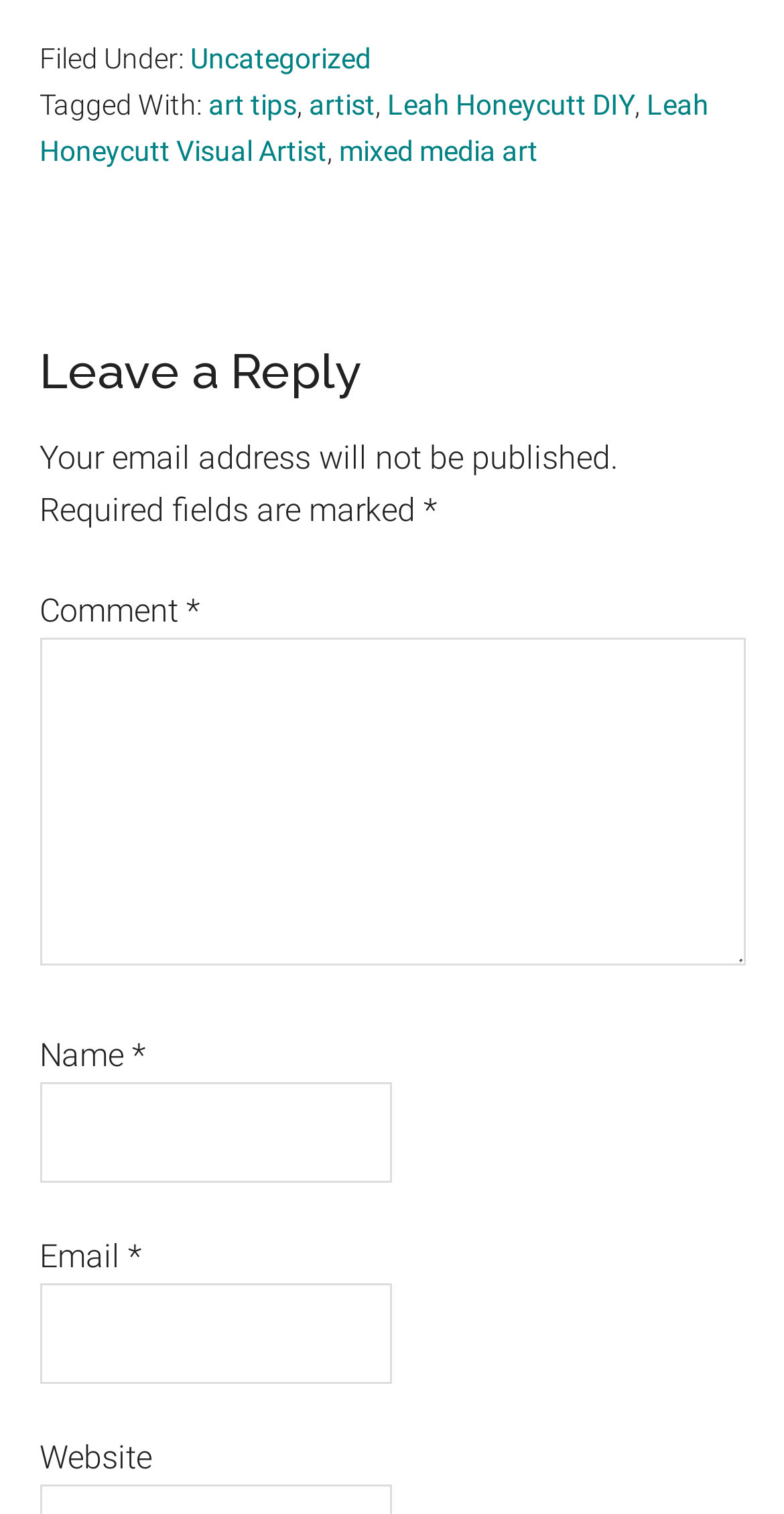Identify the bounding box coordinates for the element you need to click to achieve the following task: "Click on the 'Uncategorized' link". Provide the bounding box coordinates as four float numbers between 0 and 1, in the form [left, top, right, bottom].

[0.242, 0.028, 0.473, 0.05]